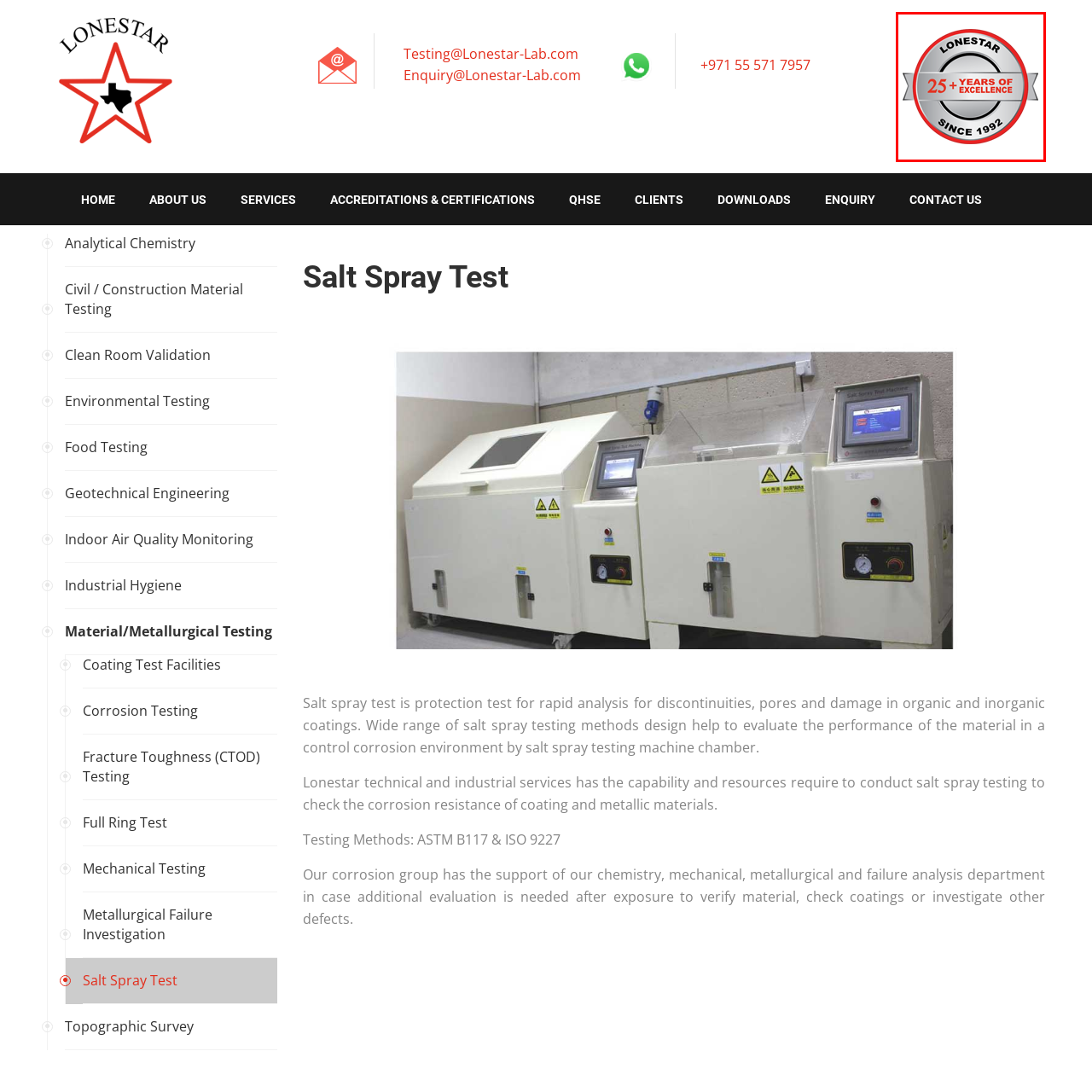Examine the portion of the image marked by the red rectangle, In what year was Lonestar Technical Services established? Answer concisely using a single word or phrase.

1992